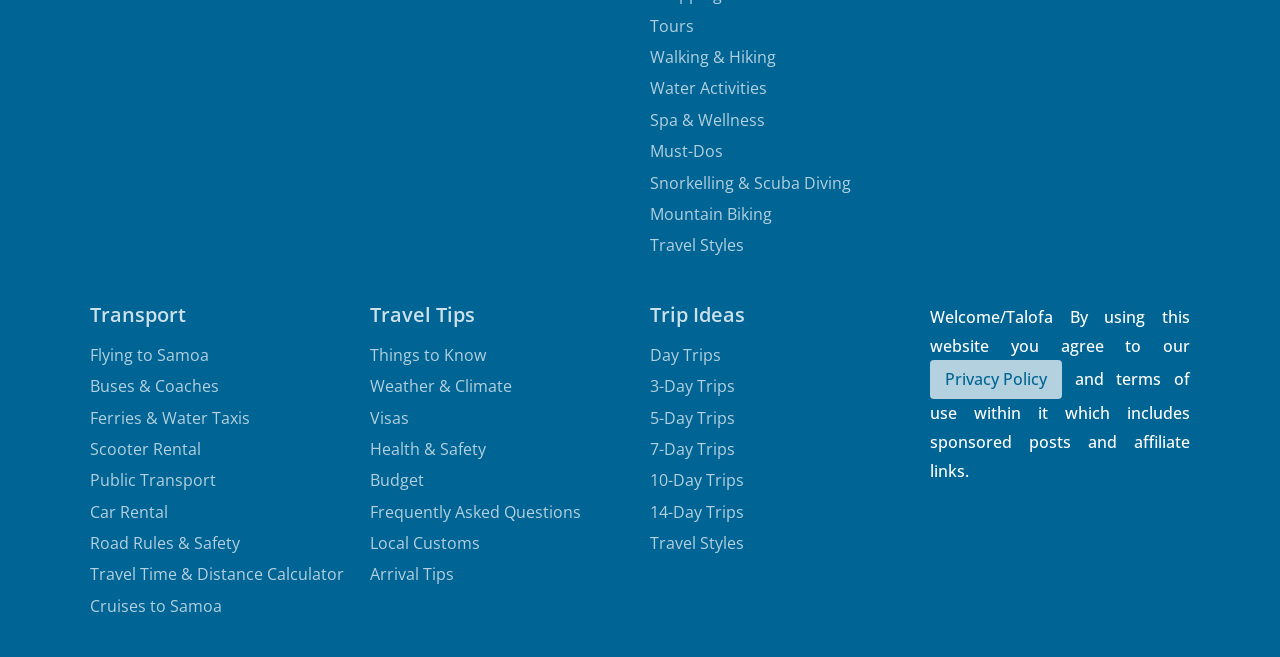Respond to the following question with a brief word or phrase:
How to get to Samoa?

Flying, Buses, Ferries